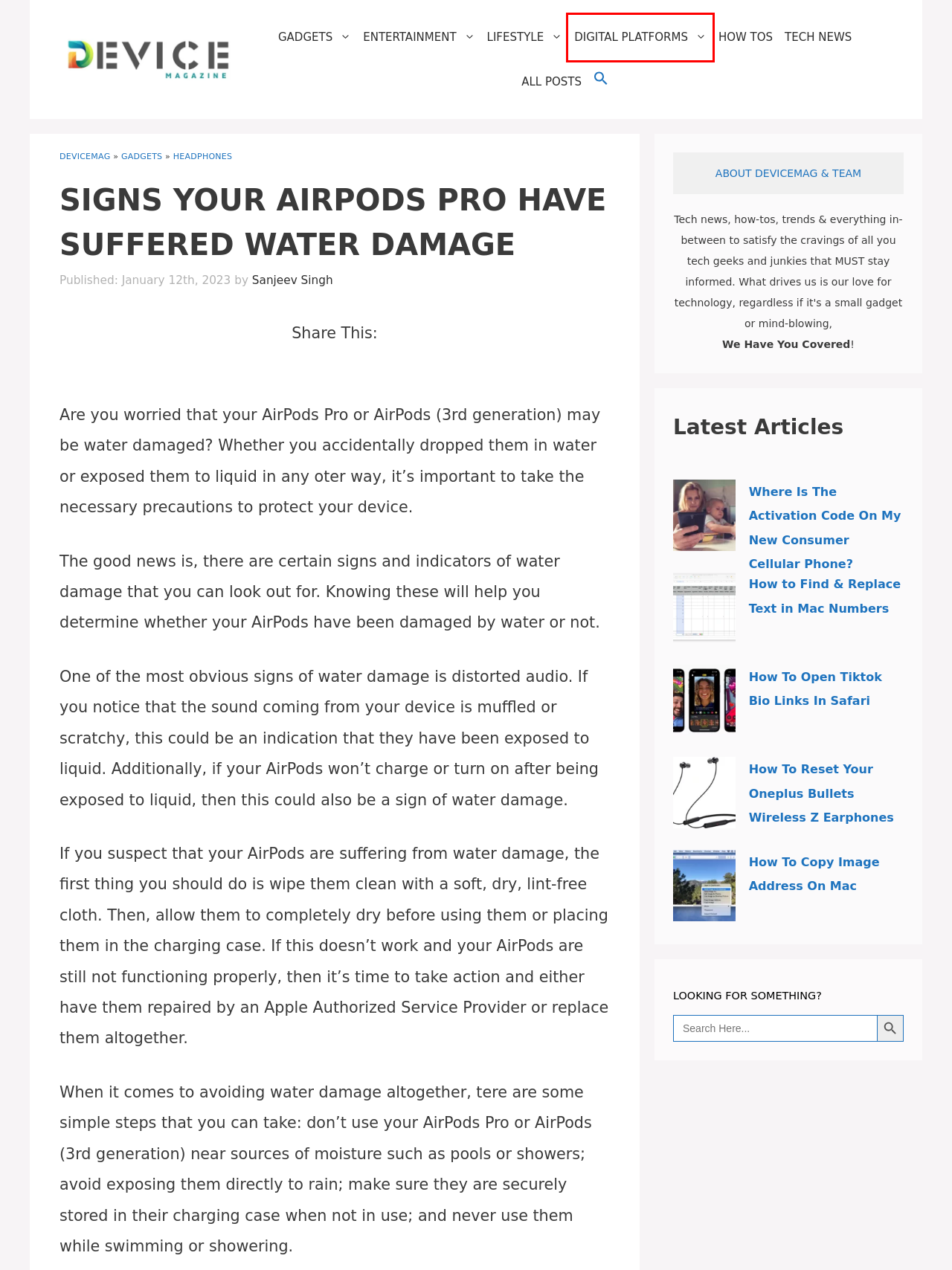You have a screenshot of a webpage where a red bounding box highlights a specific UI element. Identify the description that best matches the resulting webpage after the highlighted element is clicked. The choices are:
A. Where Is The Activation Code On My New Consumer Cellular Phone? - DeviceMAG
B. Tech News - DeviceMAG
C. How Tos - DeviceMAG
D. Gadgets - DeviceMAG
E. About DeviceMAG and the Team - DeviceMAG
F. Entertainment - DeviceMAG
G. How to Find & Replace Text in Mac Numbers - DeviceMAG
H. Digital Platforms - DeviceMAG

H